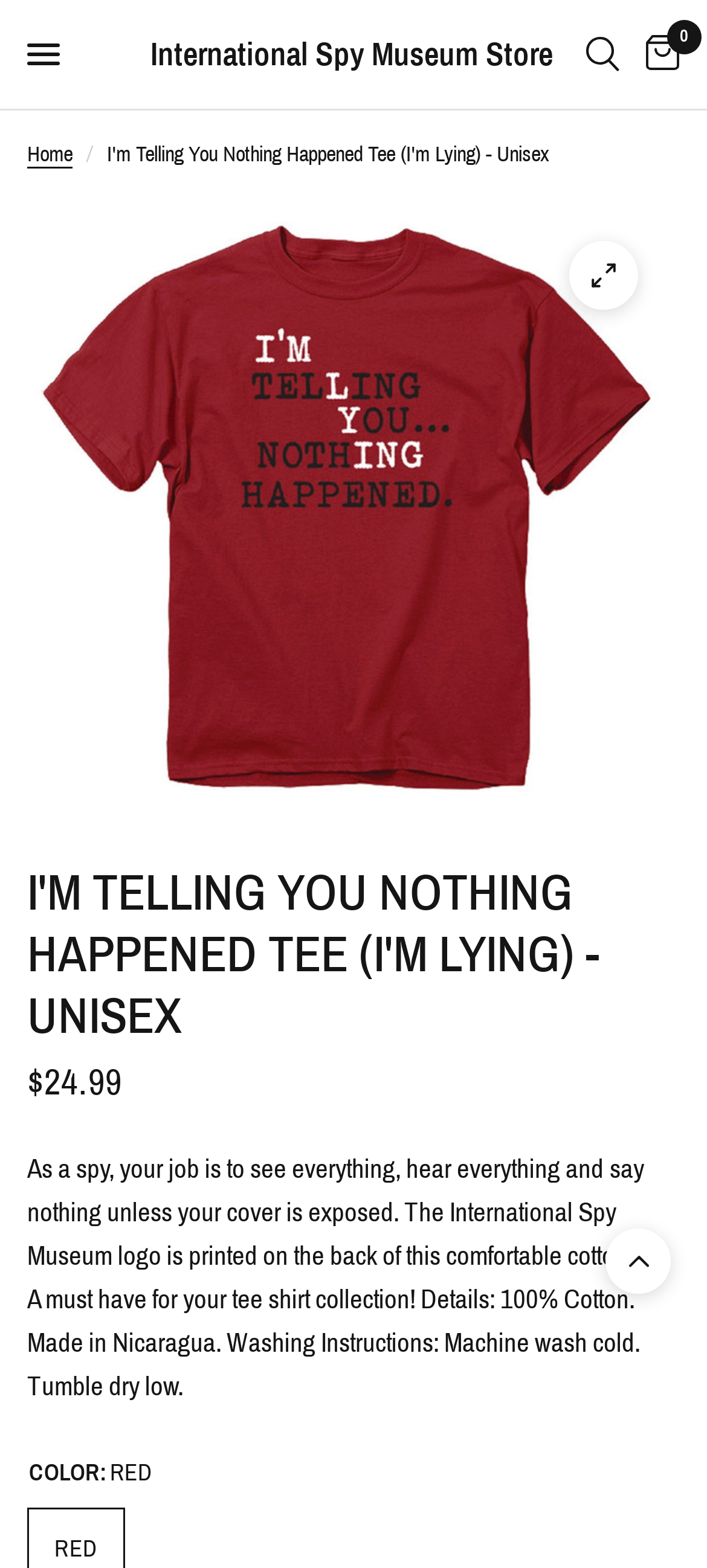Find the bounding box coordinates corresponding to the UI element with the description: "Home". The coordinates should be formatted as [left, top, right, bottom], with values as floats between 0 and 1.

[0.038, 0.088, 0.103, 0.11]